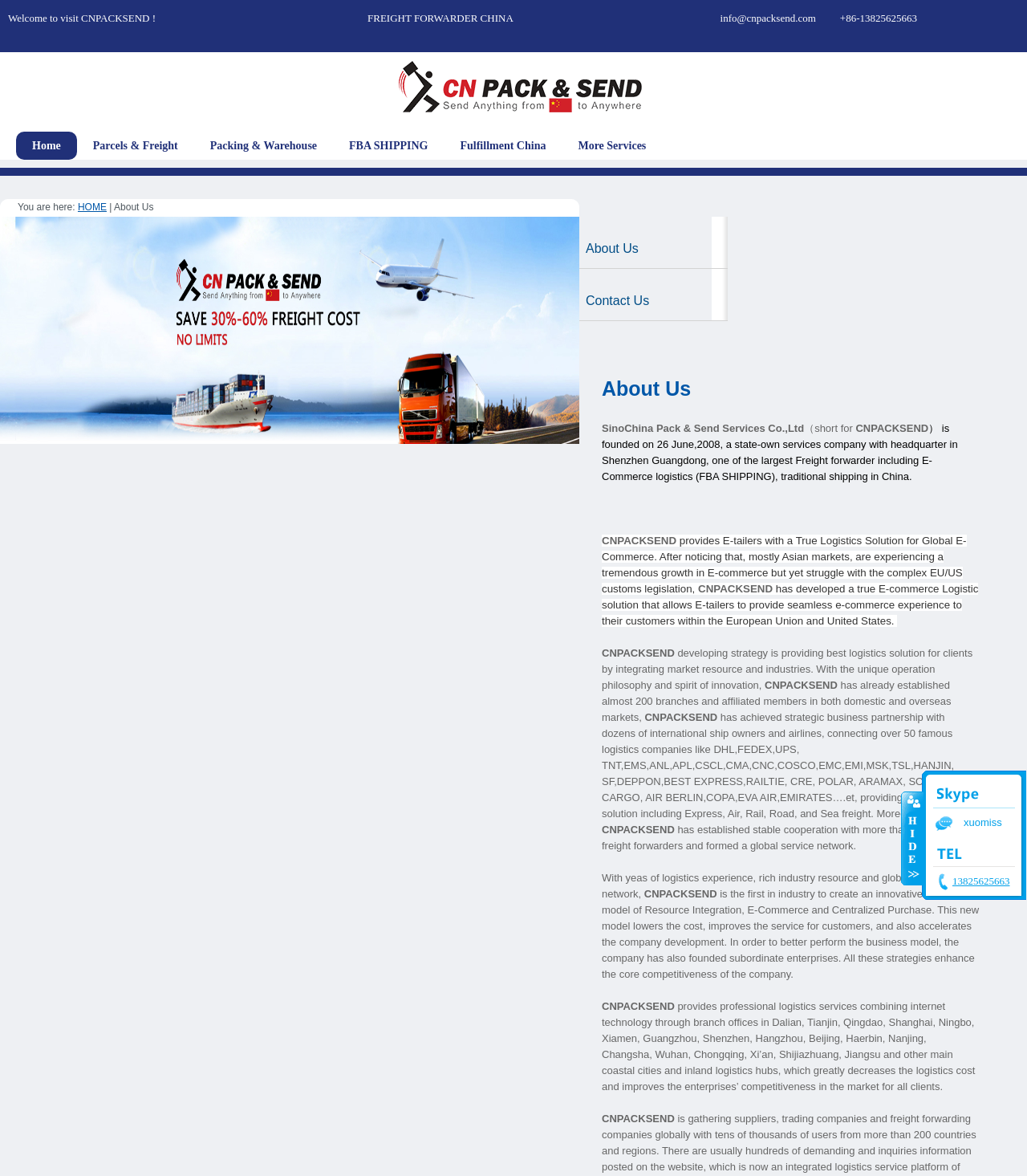Please give the bounding box coordinates of the area that should be clicked to fulfill the following instruction: "Click the 'Home' link". The coordinates should be in the format of four float numbers from 0 to 1, i.e., [left, top, right, bottom].

[0.016, 0.112, 0.075, 0.136]